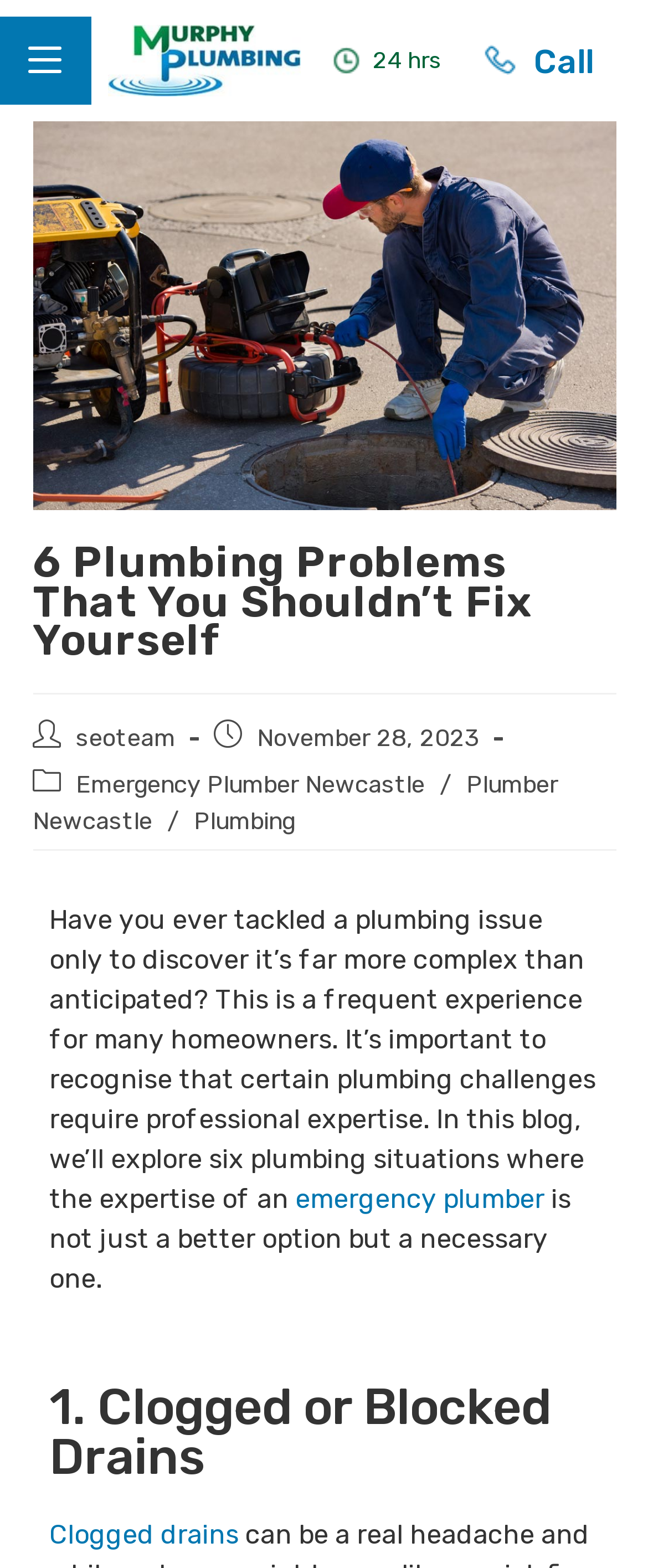Analyze the image and deliver a detailed answer to the question: What is the topic of the blog post?

The topic of the blog post is plumbing problems, specifically six plumbing situations where the expertise of an emergency plumber is required. The webpage provides headings and links related to plumbing, such as 'Clogged or Blocked Drains', 'Emergency Plumber Newcastle', and 'Plumber Newcastle'.